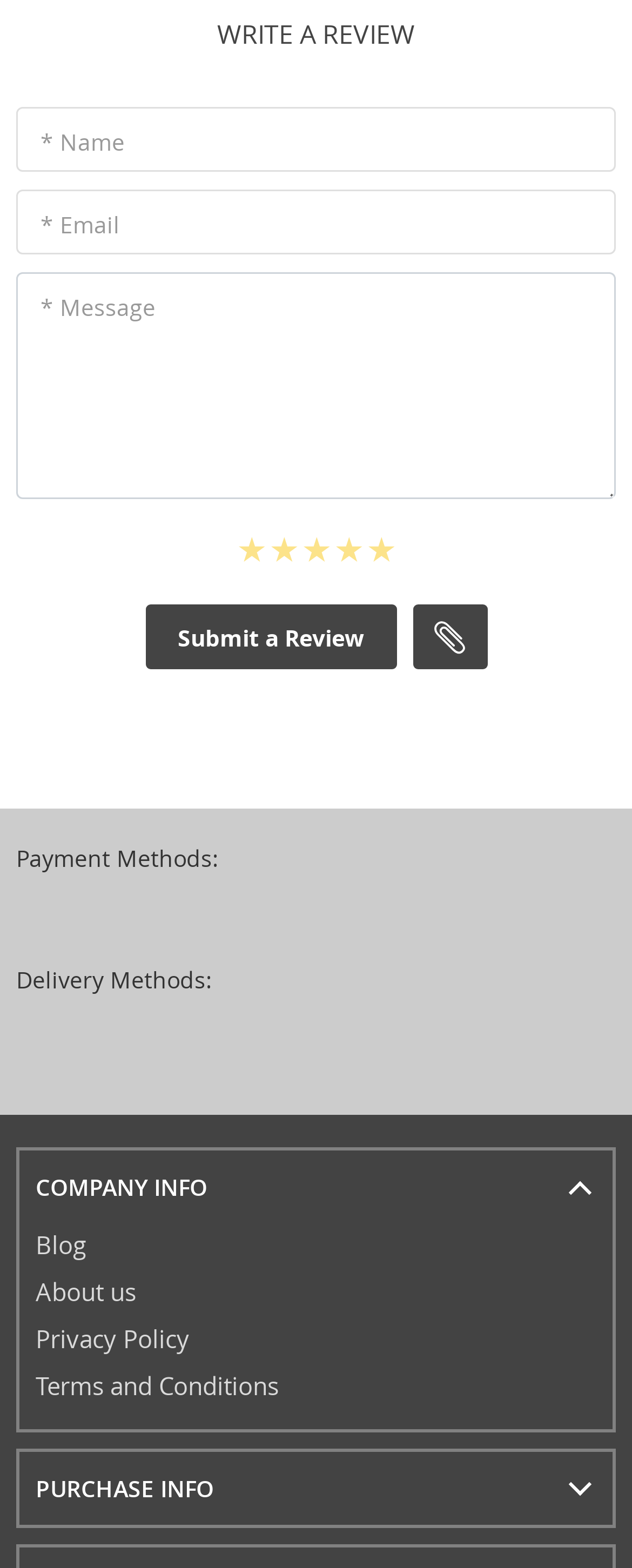Determine the bounding box coordinates for the element that should be clicked to follow this instruction: "Submit a review". The coordinates should be given as four float numbers between 0 and 1, in the format [left, top, right, bottom].

[0.229, 0.386, 0.627, 0.427]